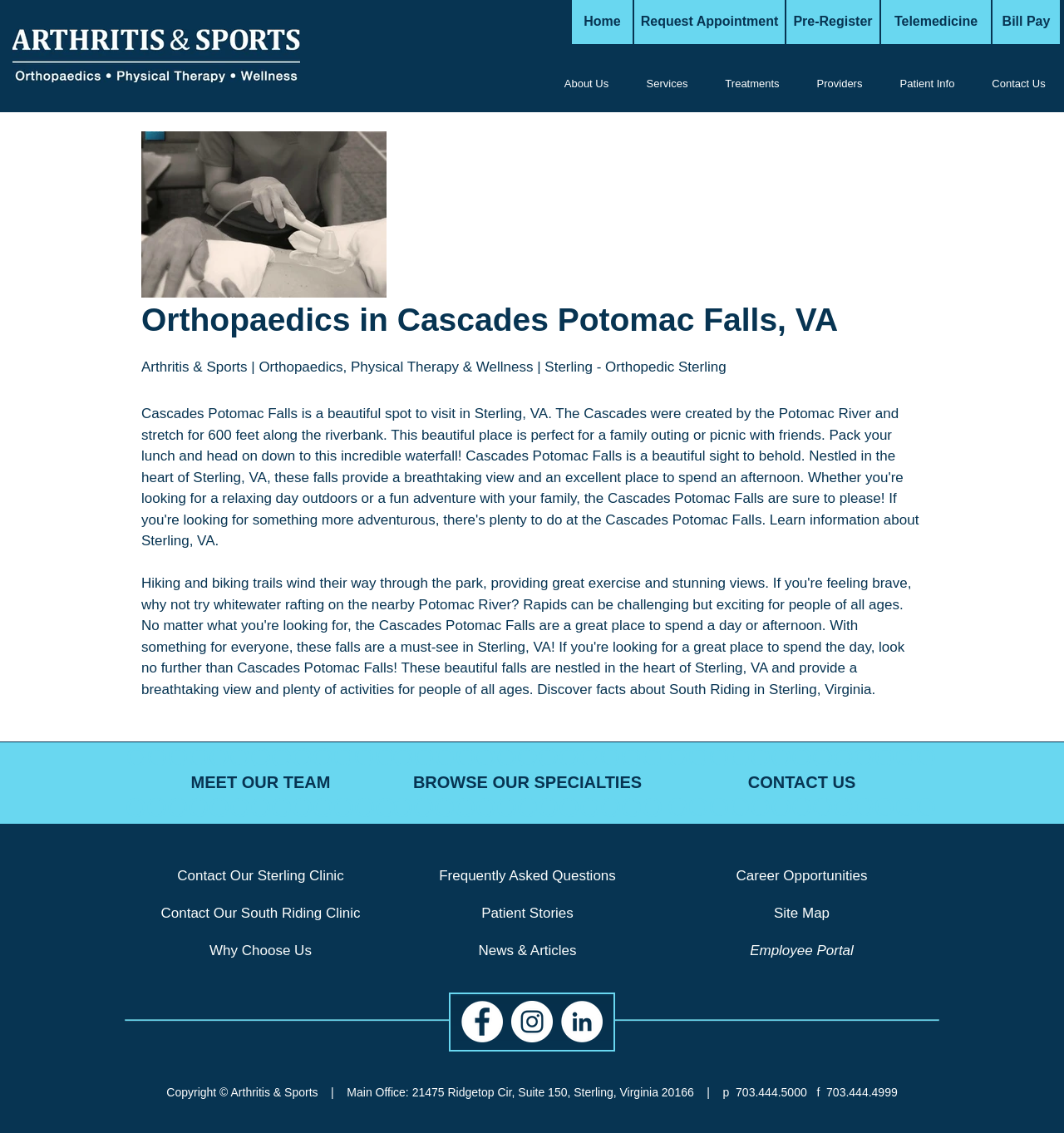Provide a short, one-word or phrase answer to the question below:
What is the name of the clinic?

Arthritis & Sports